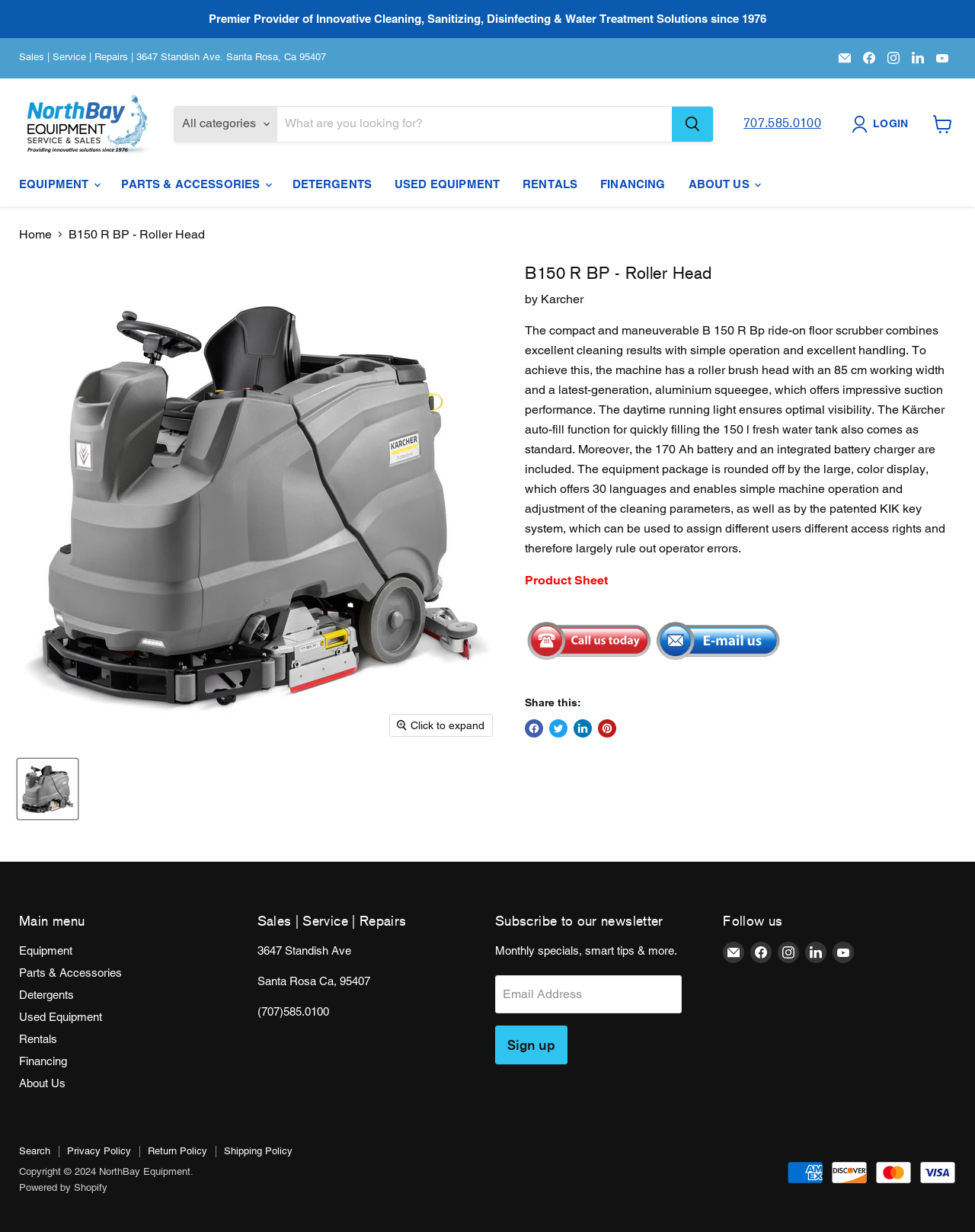What is the working width of the roller brush head?
Can you provide a detailed and comprehensive answer to the question?

The answer can be found in the product description section of the webpage, where it is mentioned that the machine has a roller brush head with an 85 cm working width.